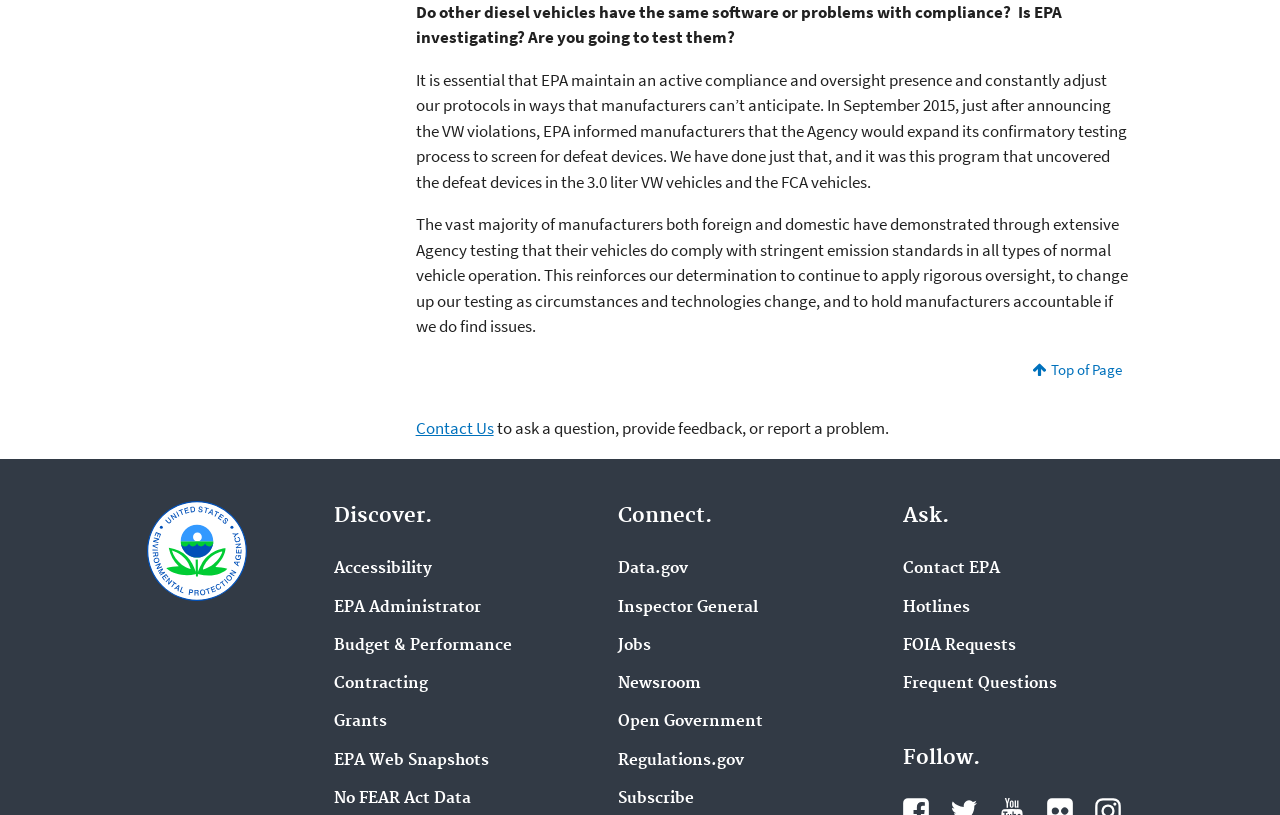Use a single word or phrase to answer the question: 
What is the section title above the 'Data.gov' link?

Connect